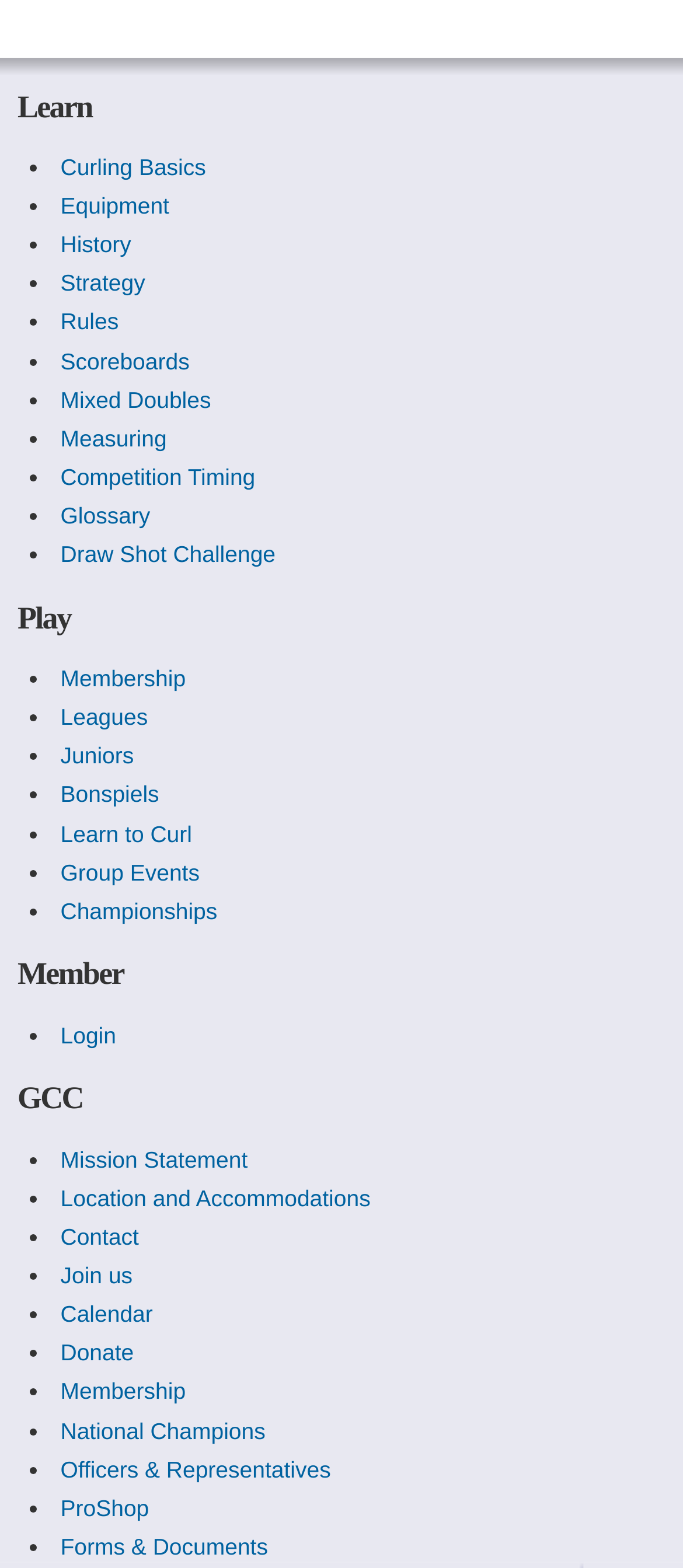Find the bounding box coordinates for the area that should be clicked to accomplish the instruction: "Login to member area".

[0.088, 0.652, 0.17, 0.669]